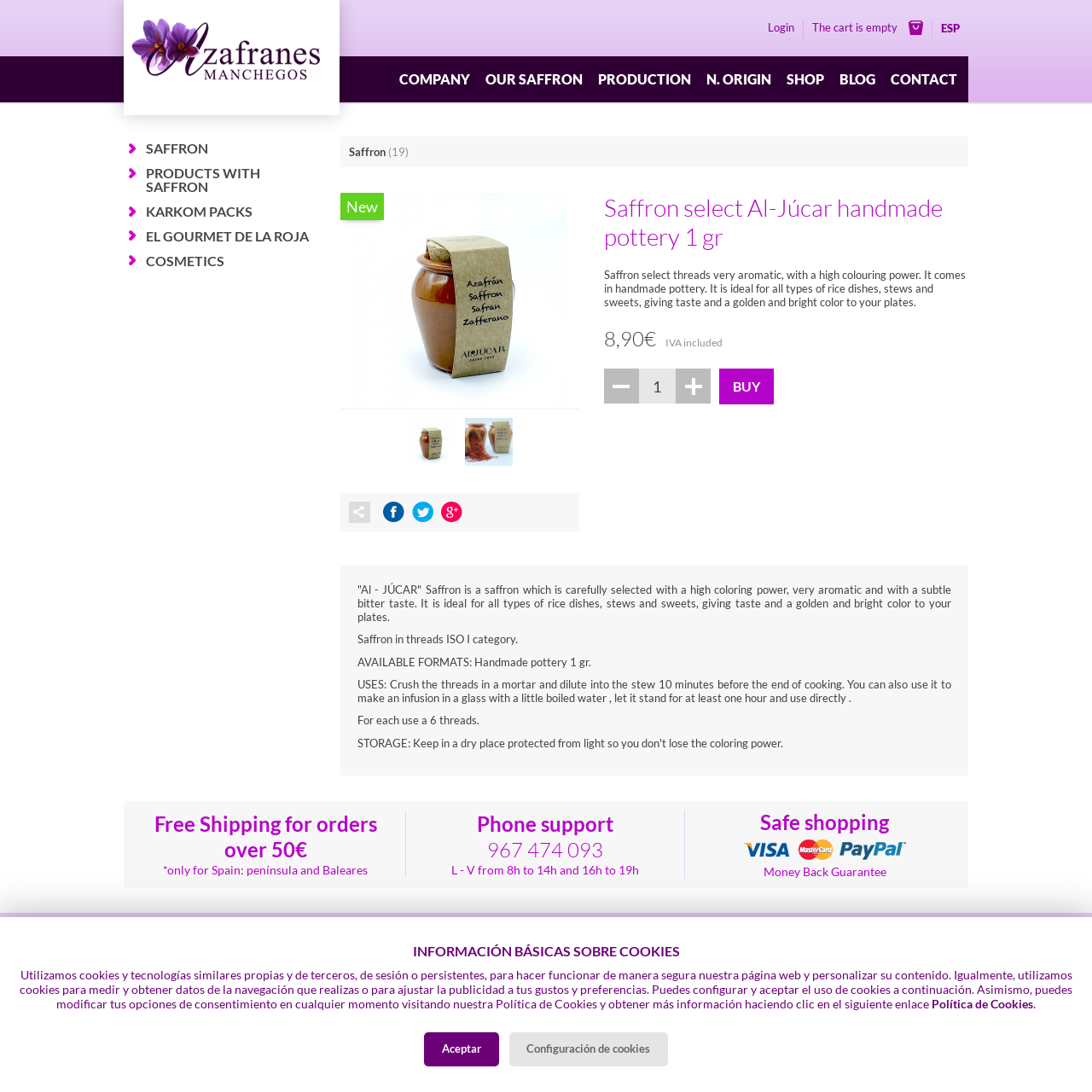Can you show the bounding box coordinates of the region to click on to complete the task described in the instruction: "Click the link to download How to Train Your Dragon soundtrack"?

None